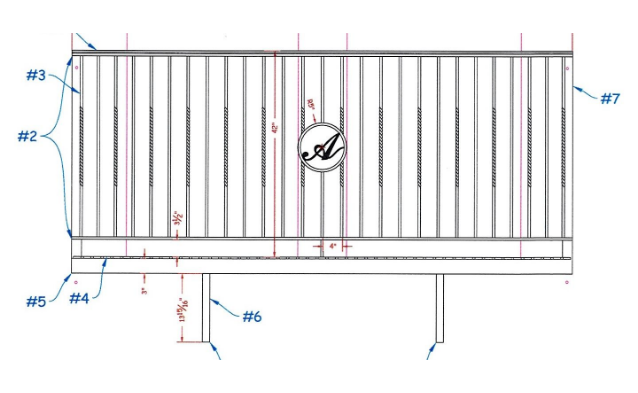What is the purpose of the annotated dimensions?
Using the image, provide a concise answer in one word or a short phrase.

Guiding construction